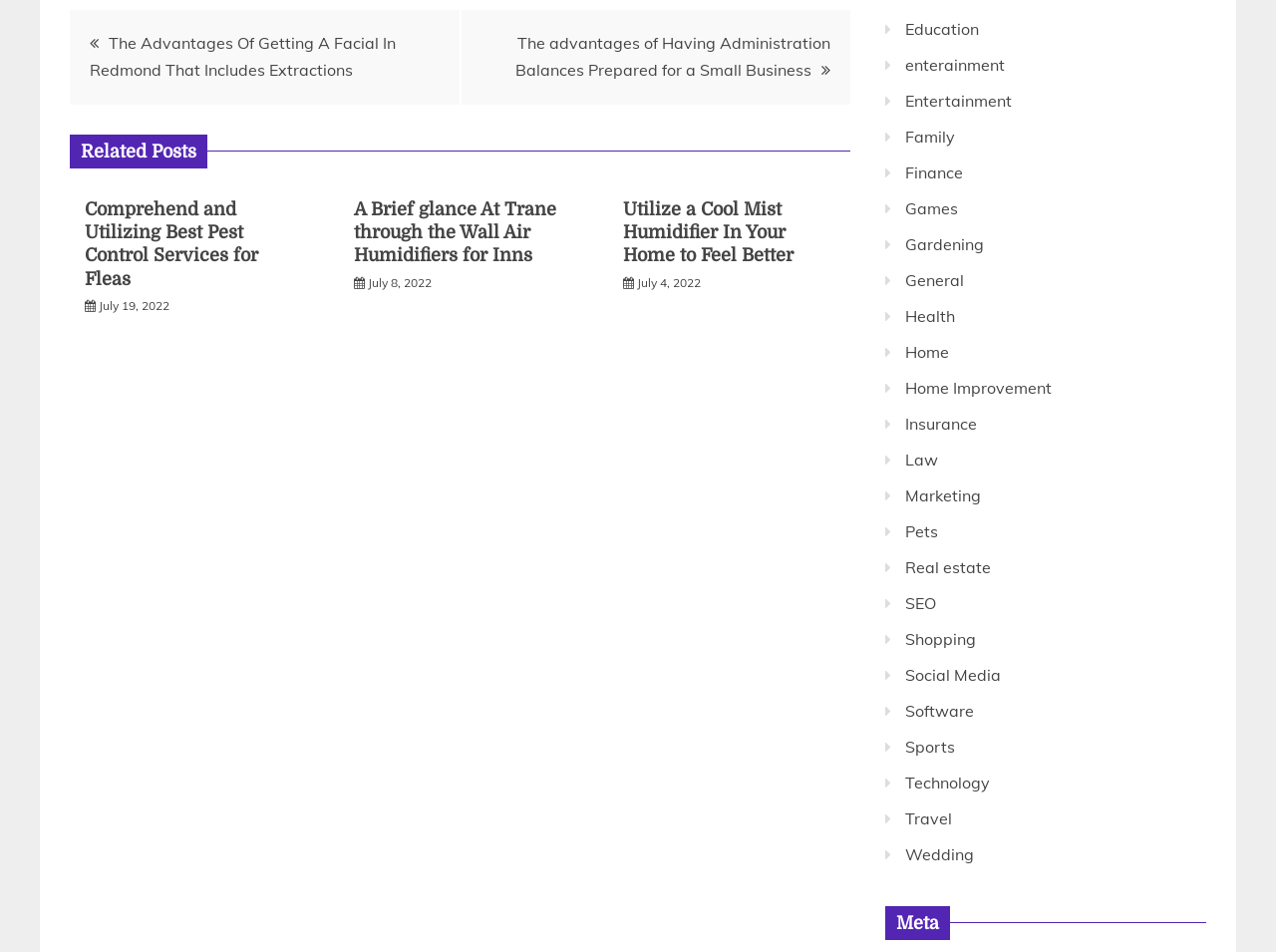How many related posts are listed on the webpage?
Answer with a single word or phrase by referring to the visual content.

3